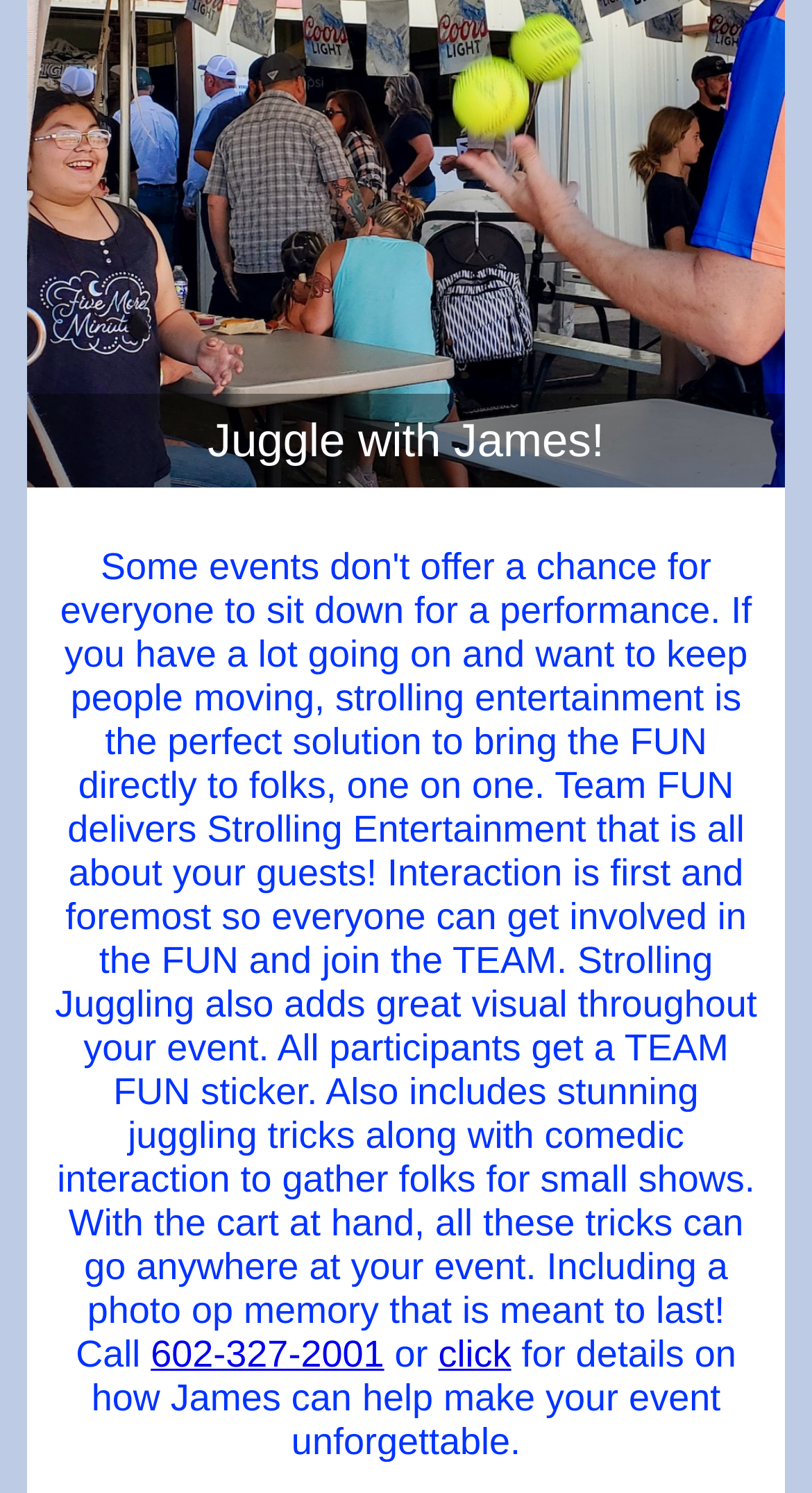Provide the bounding box coordinates in the format (top-left x, top-left y, bottom-right x, bottom-right y). All values are floating point numbers between 0 and 1. Determine the bounding box coordinate of the UI element described as: click

[0.54, 0.894, 0.63, 0.921]